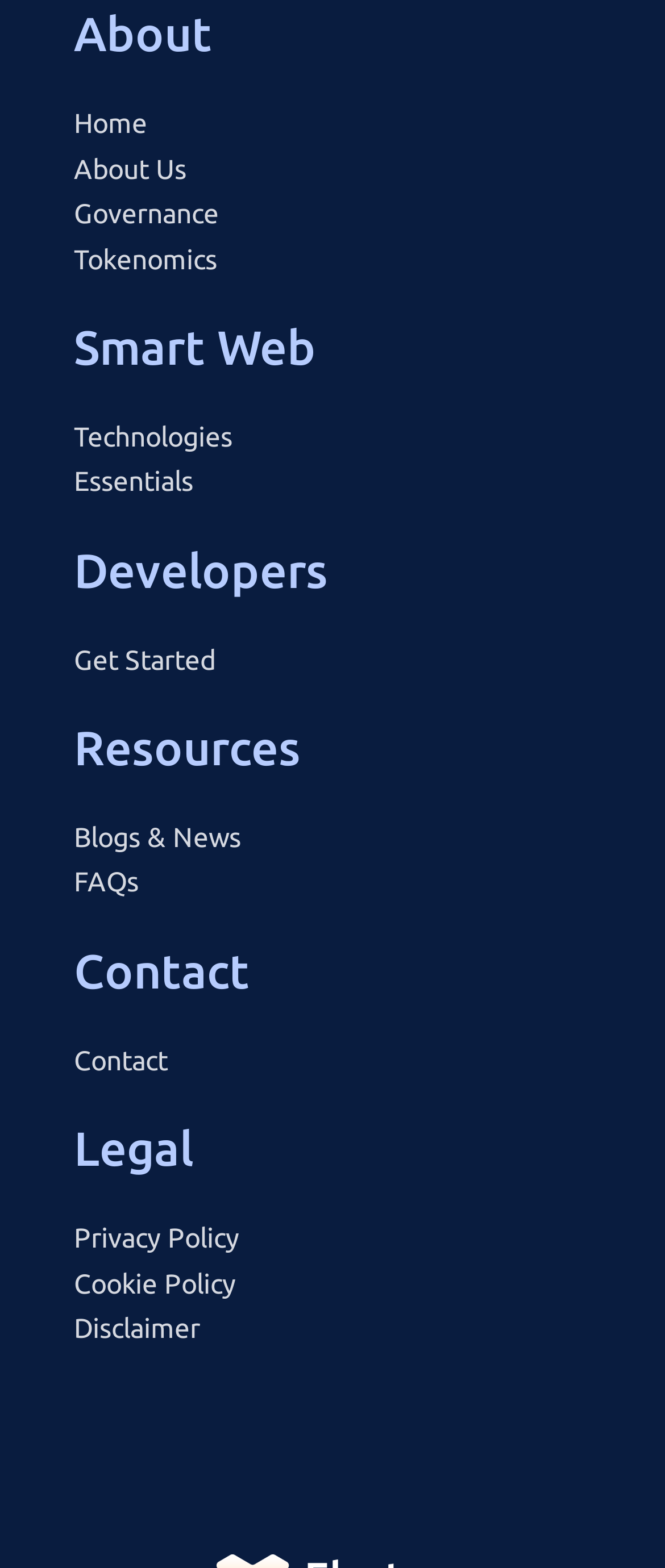What is the first link in the navigation menu?
Using the image as a reference, answer with just one word or a short phrase.

Home